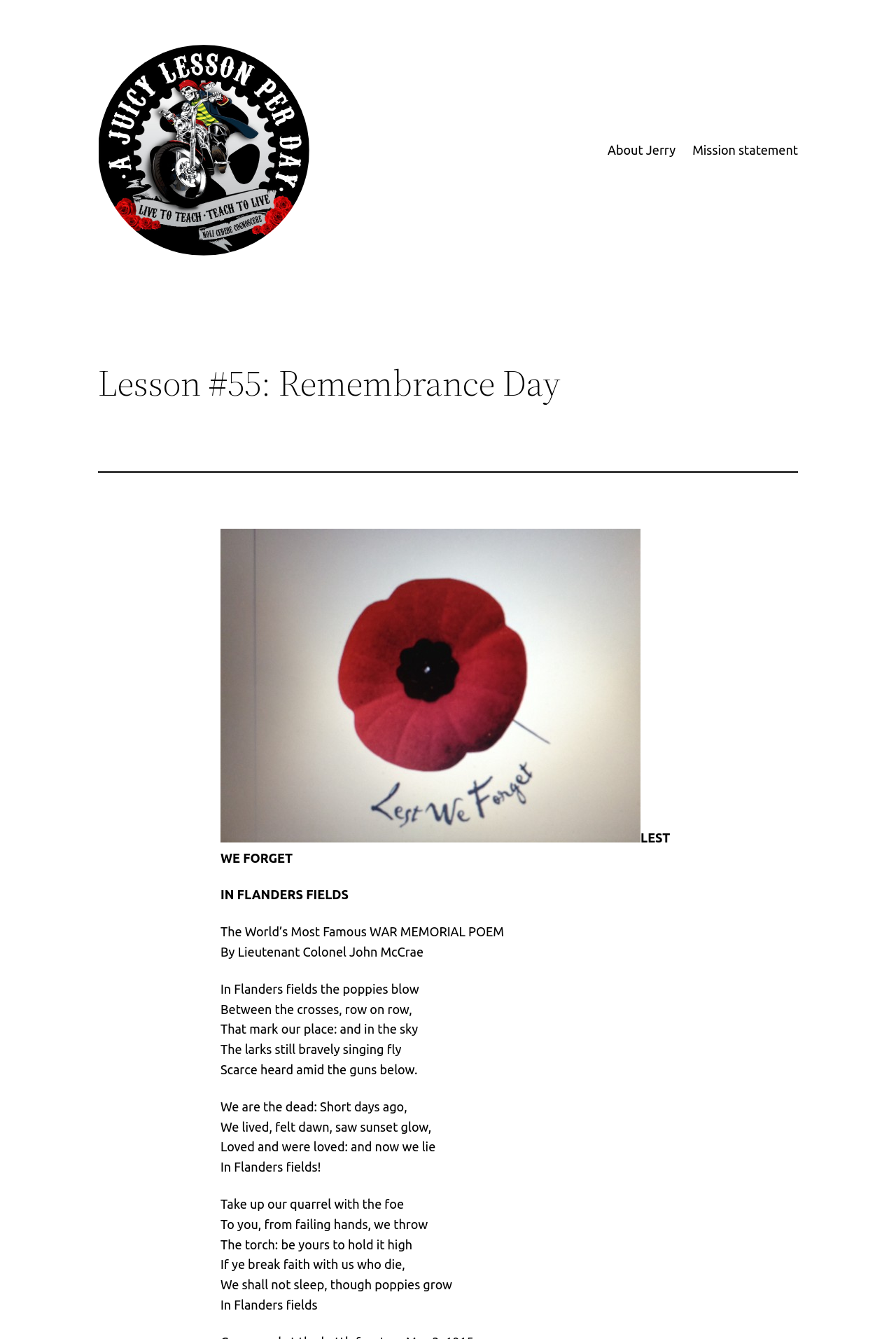What is the purpose of the webpage?
Using the screenshot, give a one-word or short phrase answer.

To share a lesson